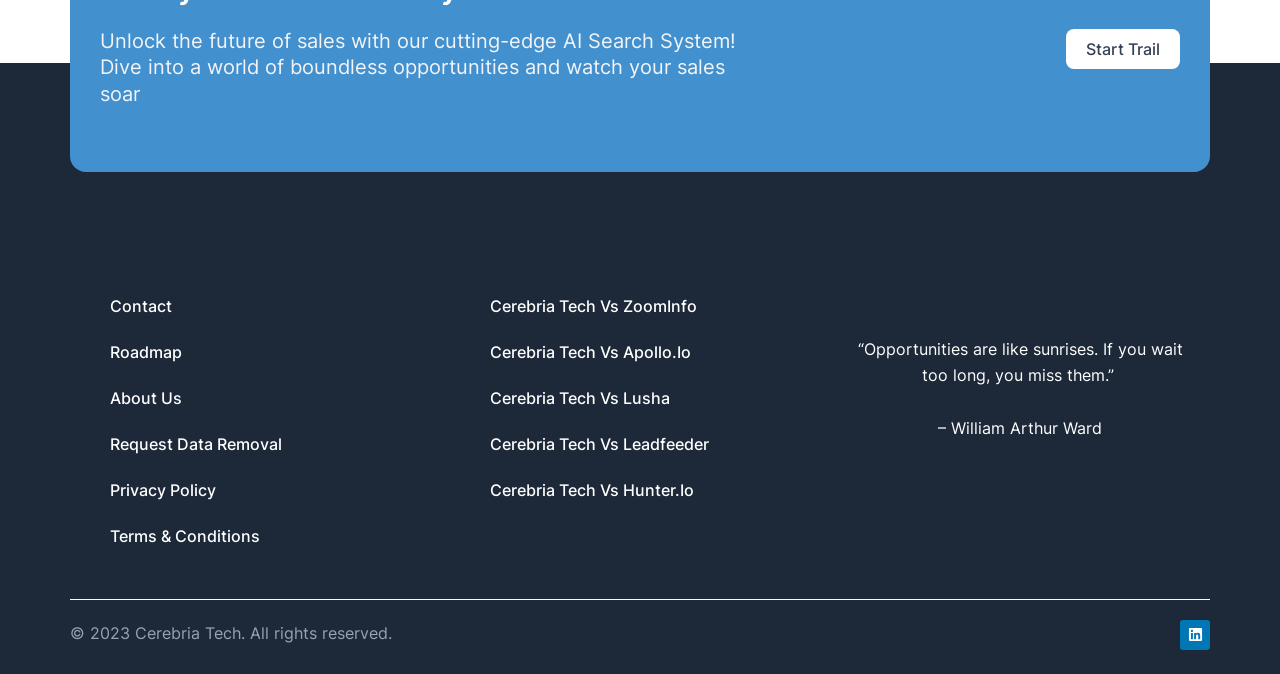Provide the bounding box coordinates for the UI element that is described as: "Terms & Conditions".

[0.07, 0.761, 0.336, 0.829]